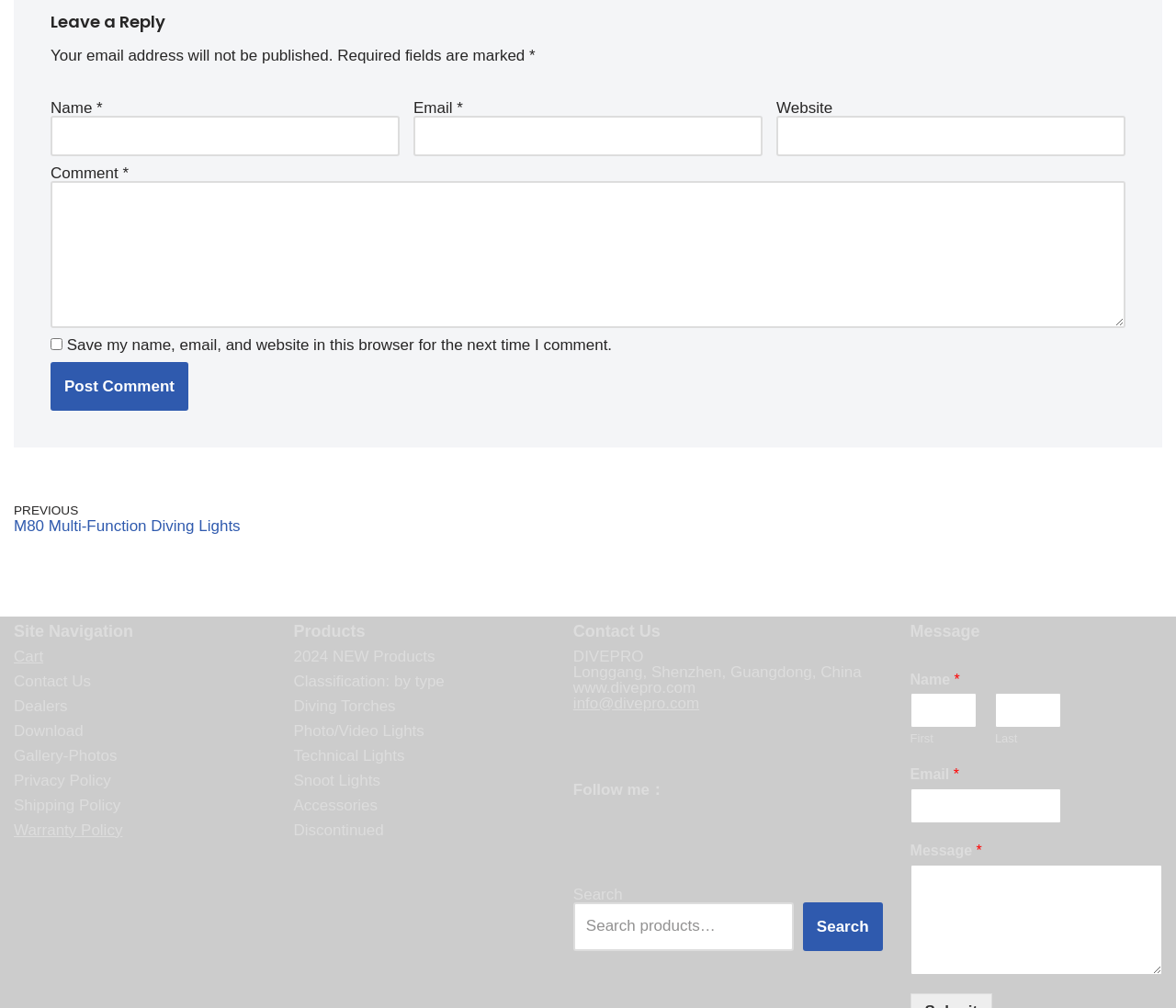Analyze the image and provide a detailed answer to the question: What is the purpose of the 'Leave a Reply' section?

The 'Leave a Reply' section is located at the top of the webpage and contains several text boxes and a button labeled 'Post Comment'. This suggests that the purpose of this section is to allow users to leave comments or replies to a post or article.